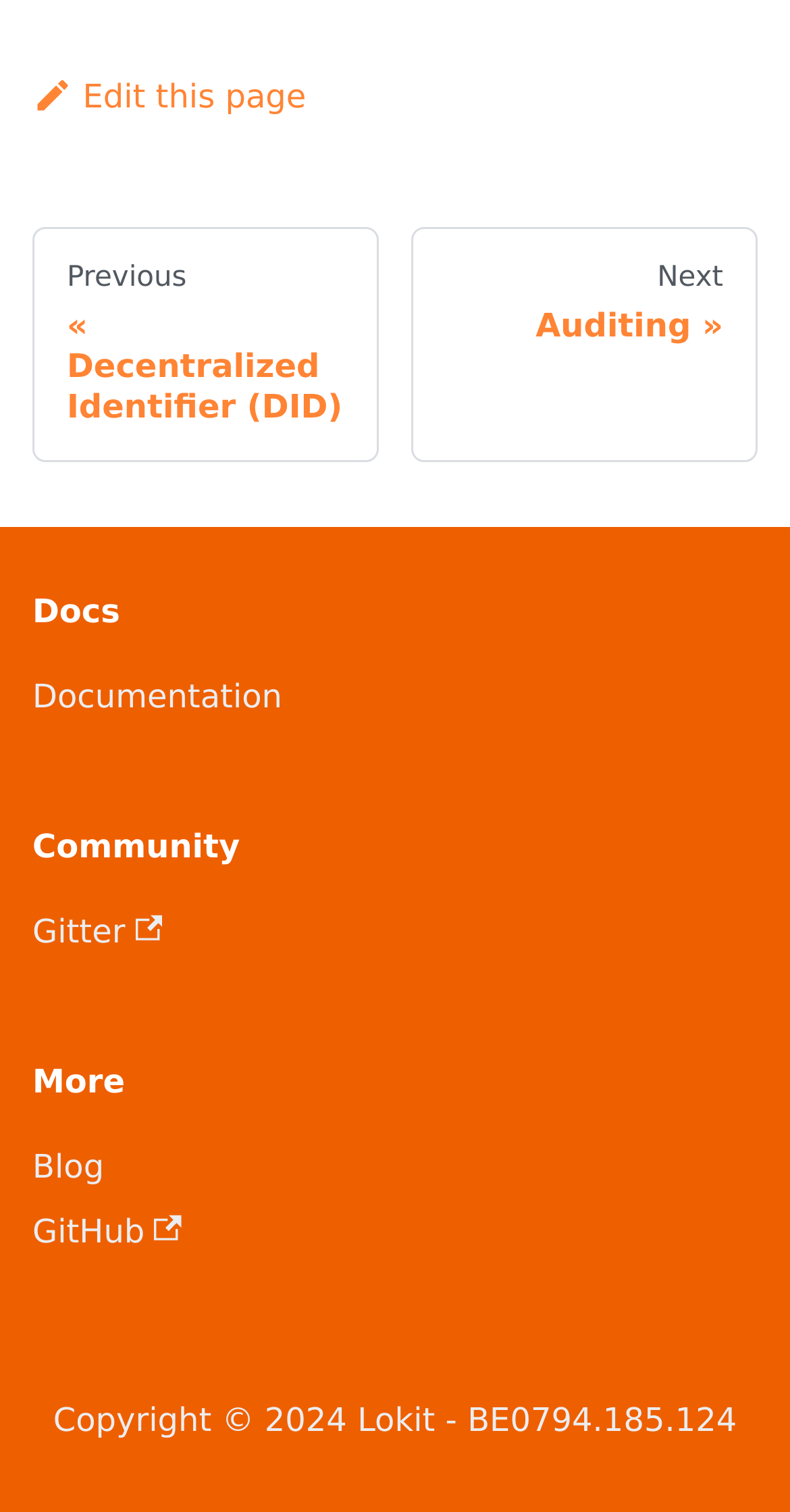Specify the bounding box coordinates (top-left x, top-left y, bottom-right x, bottom-right y) of the UI element in the screenshot that matches this description: Blog

[0.041, 0.75, 0.959, 0.793]